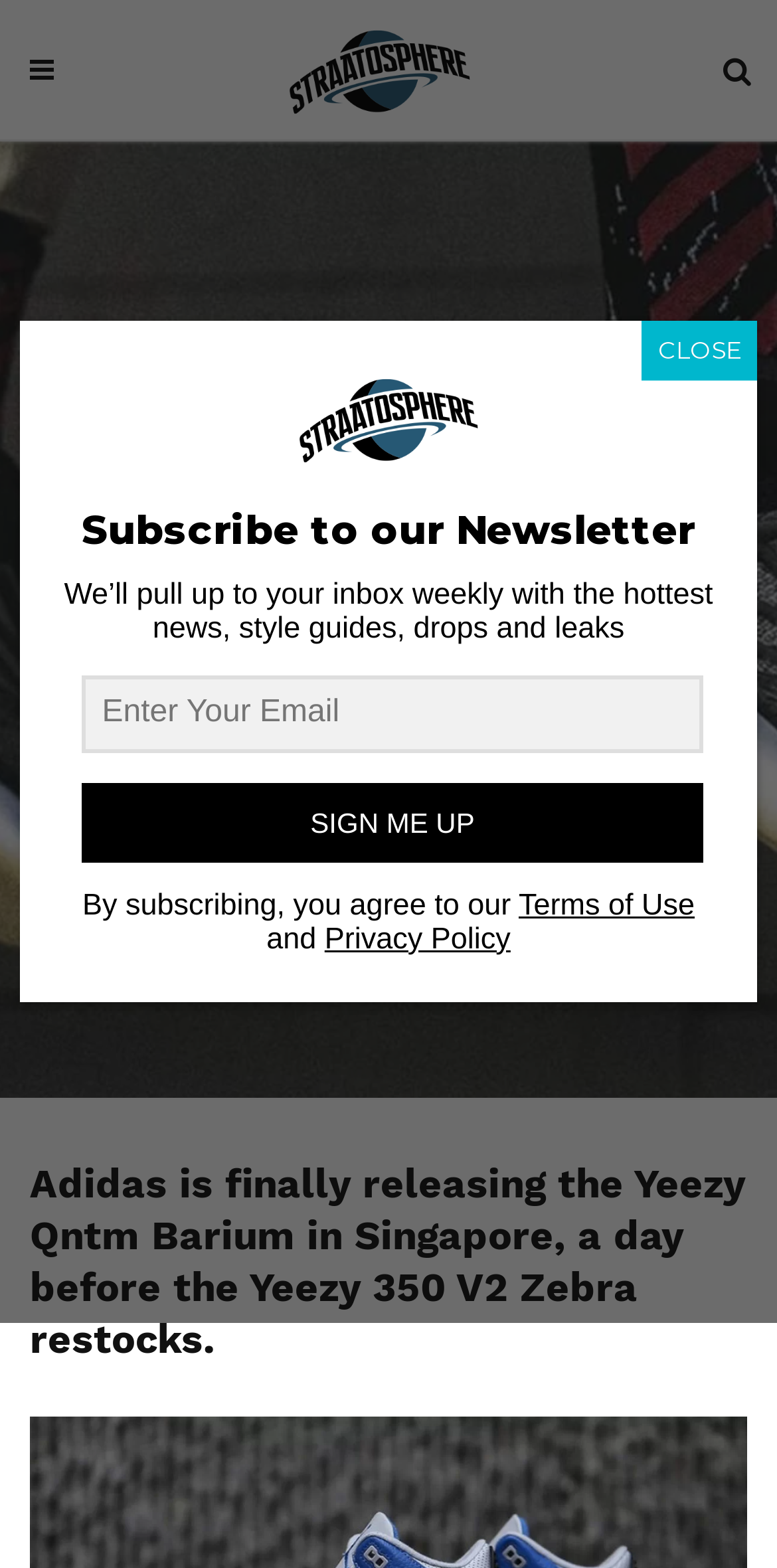Based on the element description name="EMAIL" placeholder="Enter Your Email", identify the bounding box coordinates for the UI element. The coordinates should be in the format (top-left x, top-left y, bottom-right x, bottom-right y) and within the 0 to 1 range.

[0.104, 0.431, 0.906, 0.48]